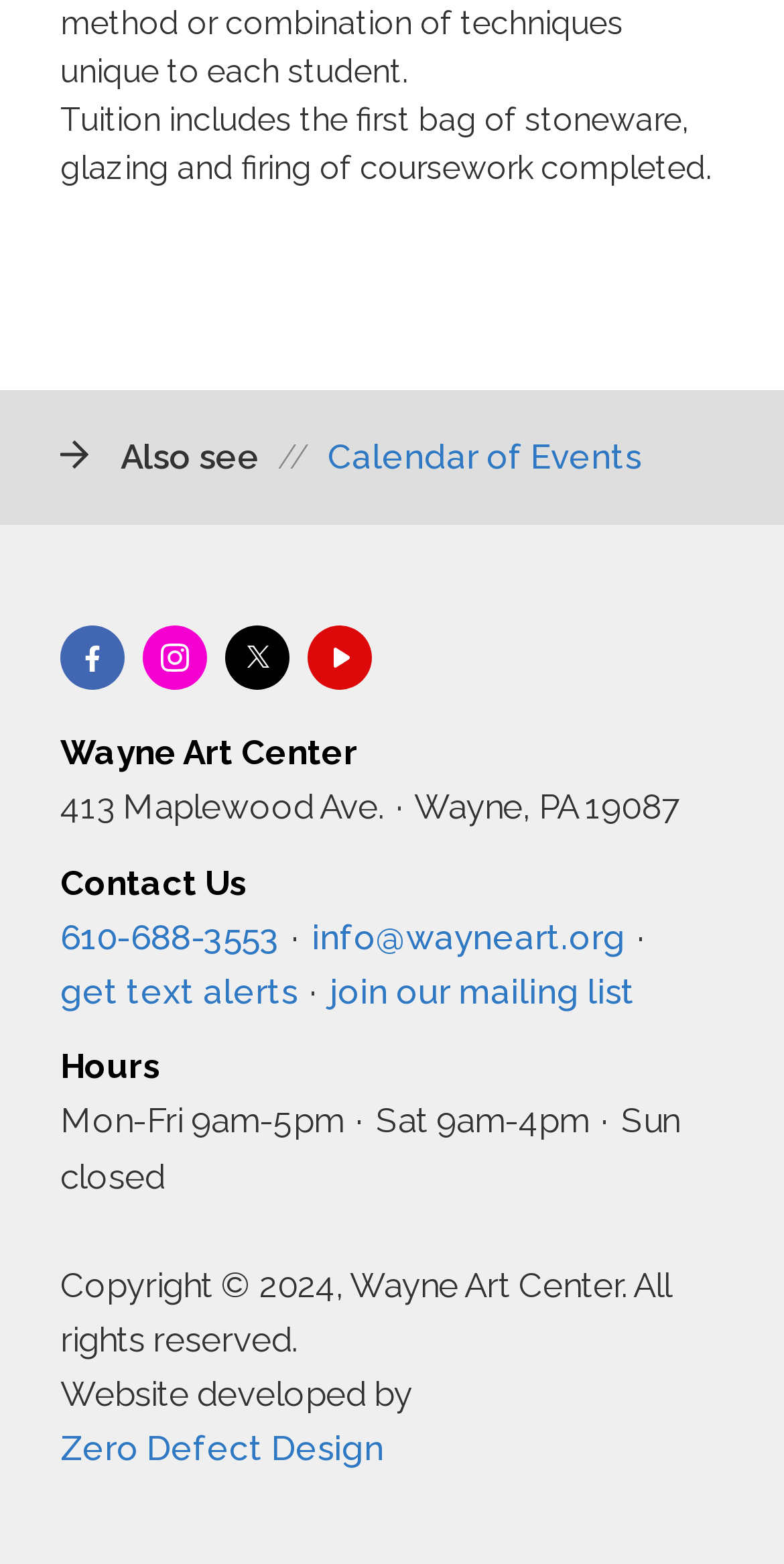Who developed the website of Wayne Art Center?
Answer the question using a single word or phrase, according to the image.

Zero Defect Design